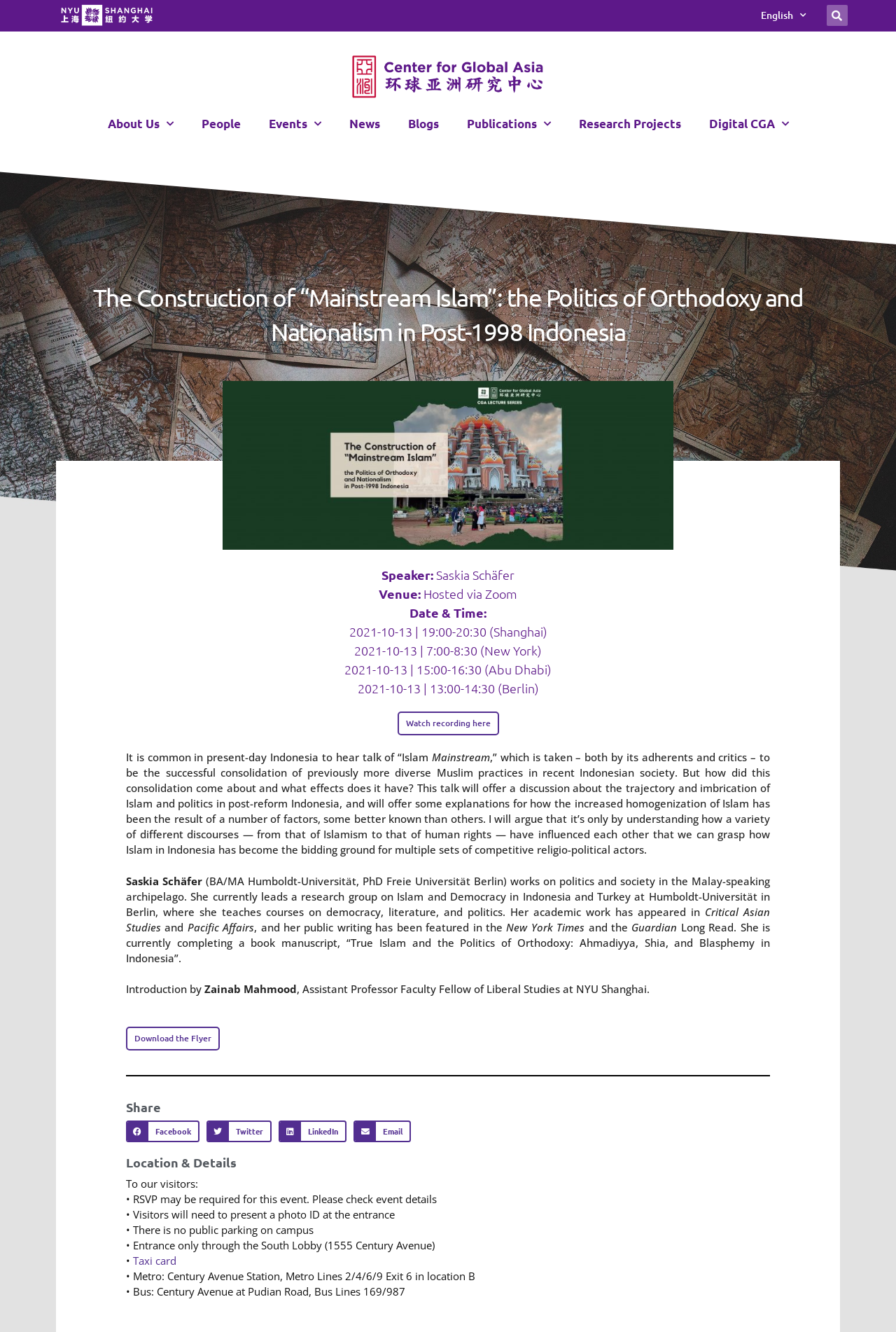Identify the bounding box coordinates of the element to click to follow this instruction: 'Download the Flyer'. Ensure the coordinates are four float values between 0 and 1, provided as [left, top, right, bottom].

[0.141, 0.771, 0.245, 0.789]